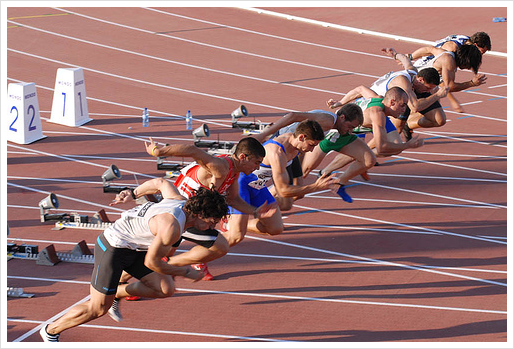Elaborate on the contents of the image in a comprehensive manner.

The image captures a dynamic moment from a competitive track and field race, showcasing a group of male sprinters executing powerful starts off the blocks. In the foreground, several athletes are focused and poised as they launch themselves forward, each displaying intense determination and athleticism. The runners are clad in various colorful uniforms, emphasizing the vibrancy of the event. The starting blocks behind them are strategically placed, and the track's lane markings are clearly visible, indicating a professional racing environment. The numbers "1" and "2" are marked on the starting posts, providing context for the race's setup. The late afternoon light casts interesting shadows, enhancing the energy and excitement of this athletic contest.